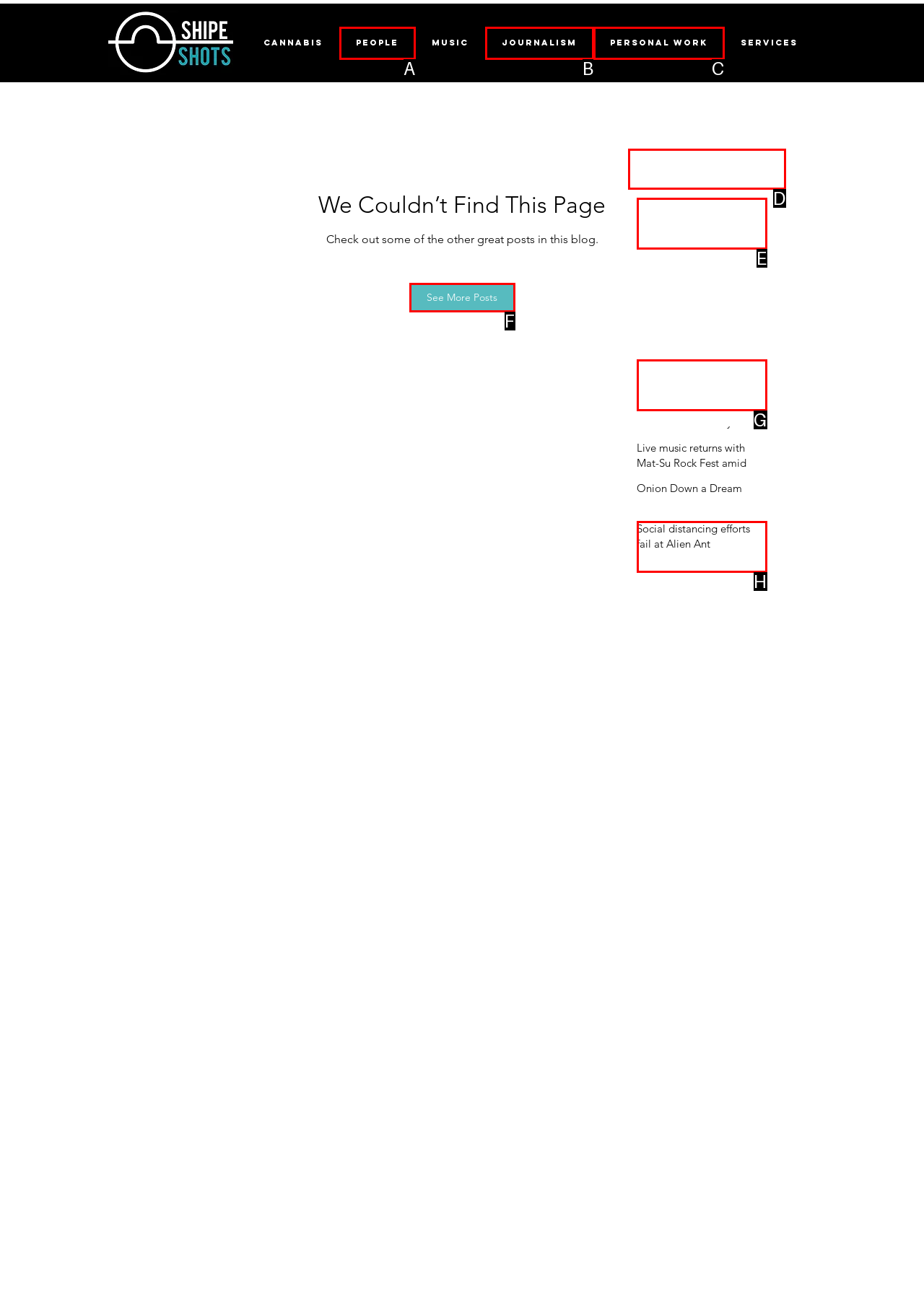Identify the letter corresponding to the UI element that matches this description: Alaska’s Sungrown Cannabis
Answer using only the letter from the provided options.

D